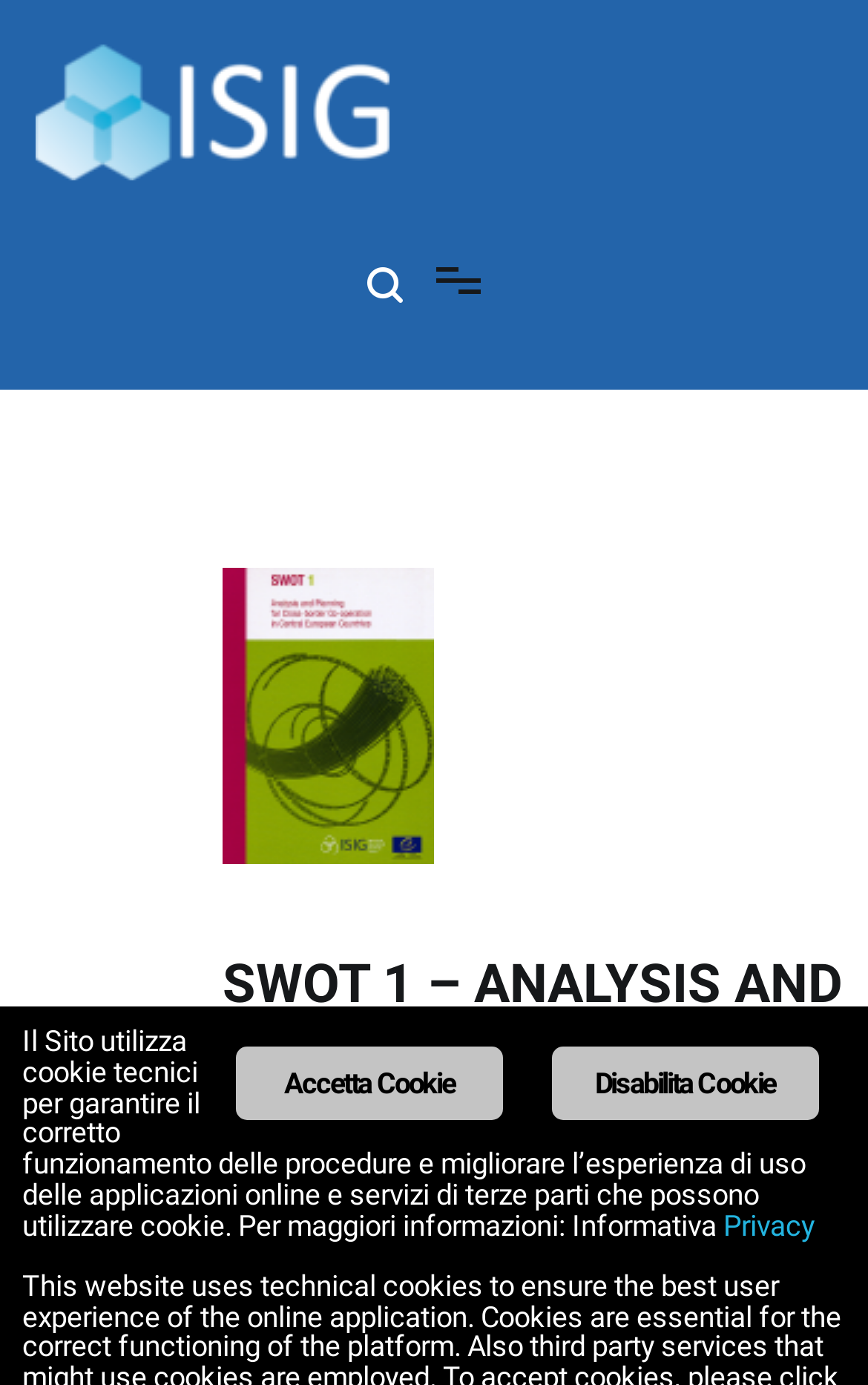For the element described, predict the bounding box coordinates as (top-left x, top-left y, bottom-right x, bottom-right y). All values should be between 0 and 1. Element description: Privacy

[0.833, 0.872, 0.938, 0.896]